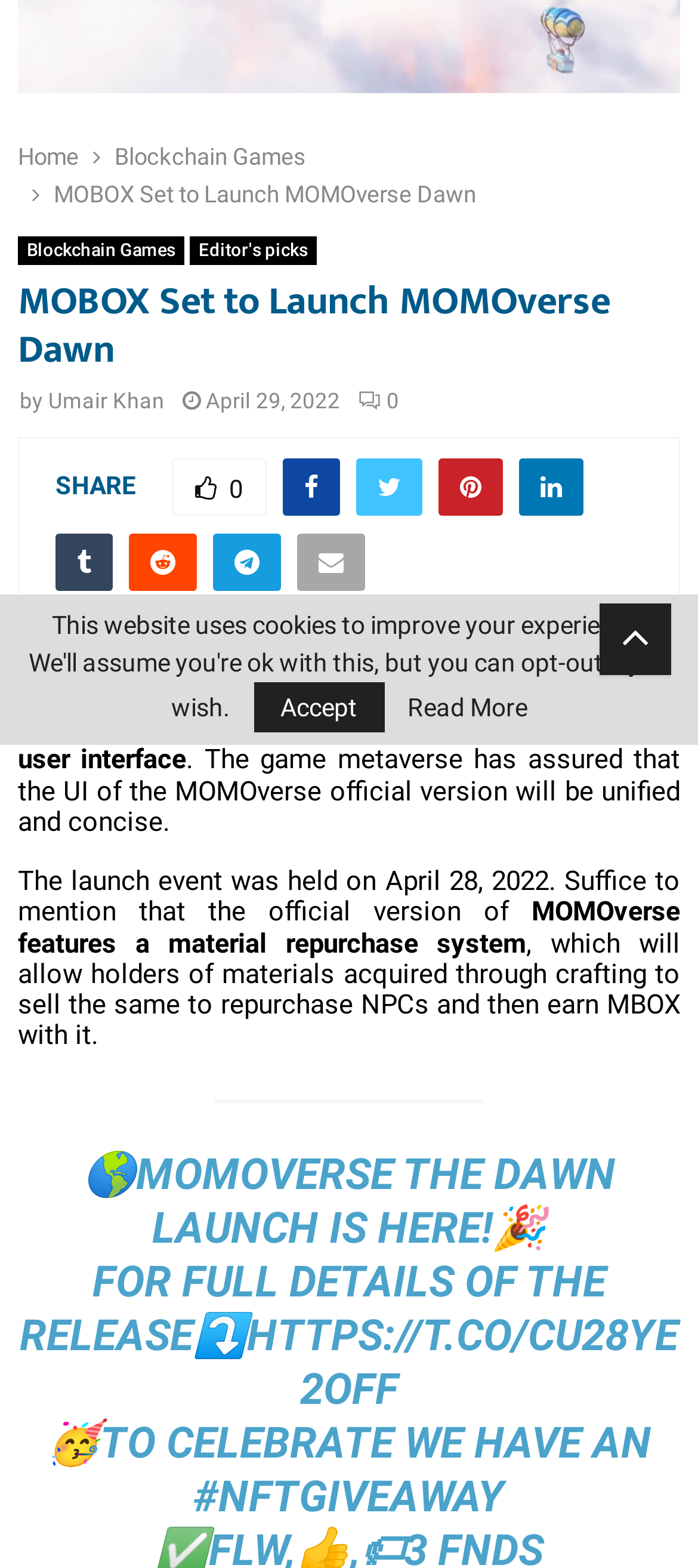Identify the bounding box for the given UI element using the description provided. Coordinates should be in the format (top-left x, top-left y, bottom-right x, bottom-right y) and must be between 0 and 1. Here is the description: Home

[0.026, 0.092, 0.113, 0.109]